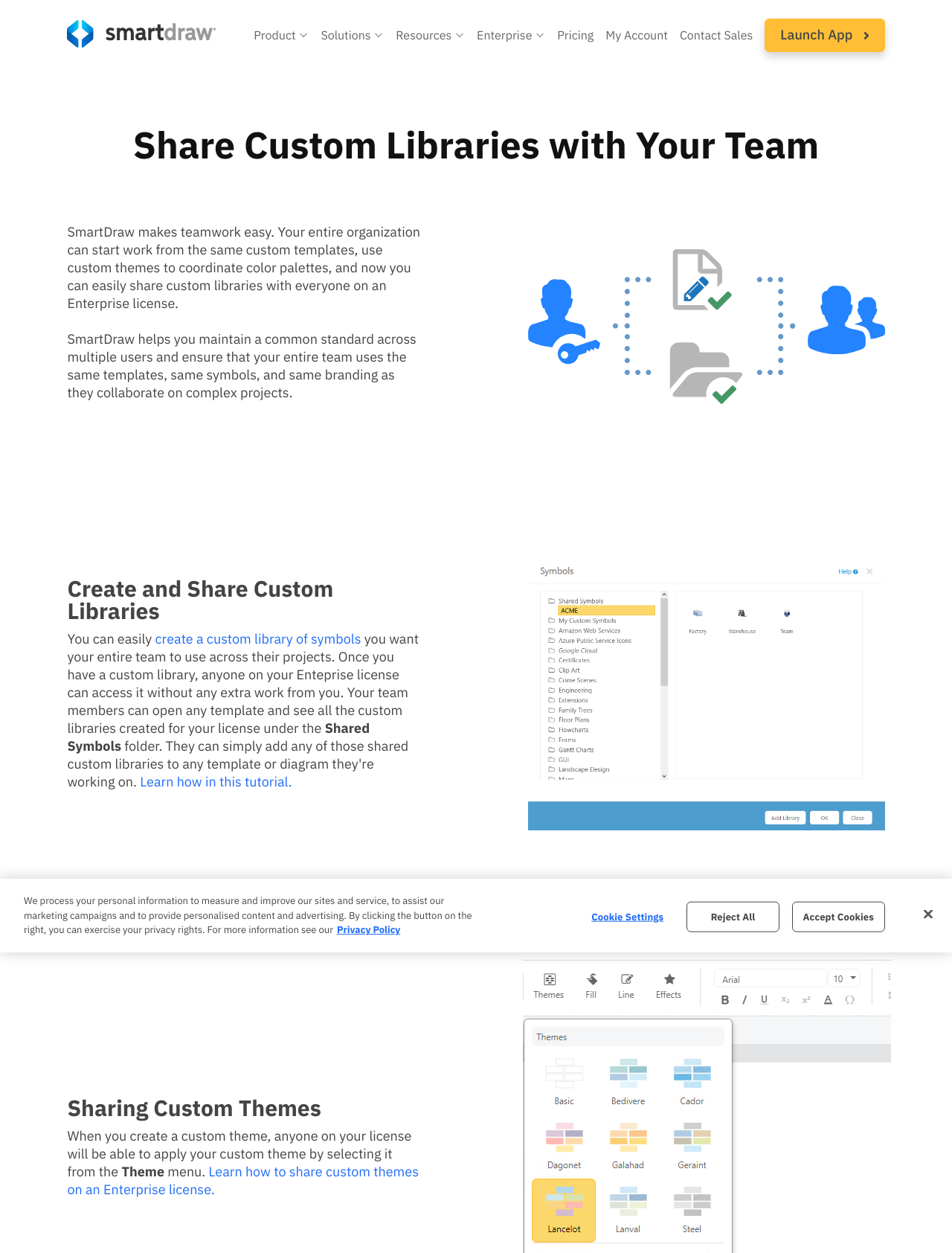Please locate the bounding box coordinates of the region I need to click to follow this instruction: "Click the 'Learn how to share custom themes on an Enterprise license' link".

[0.071, 0.928, 0.44, 0.956]